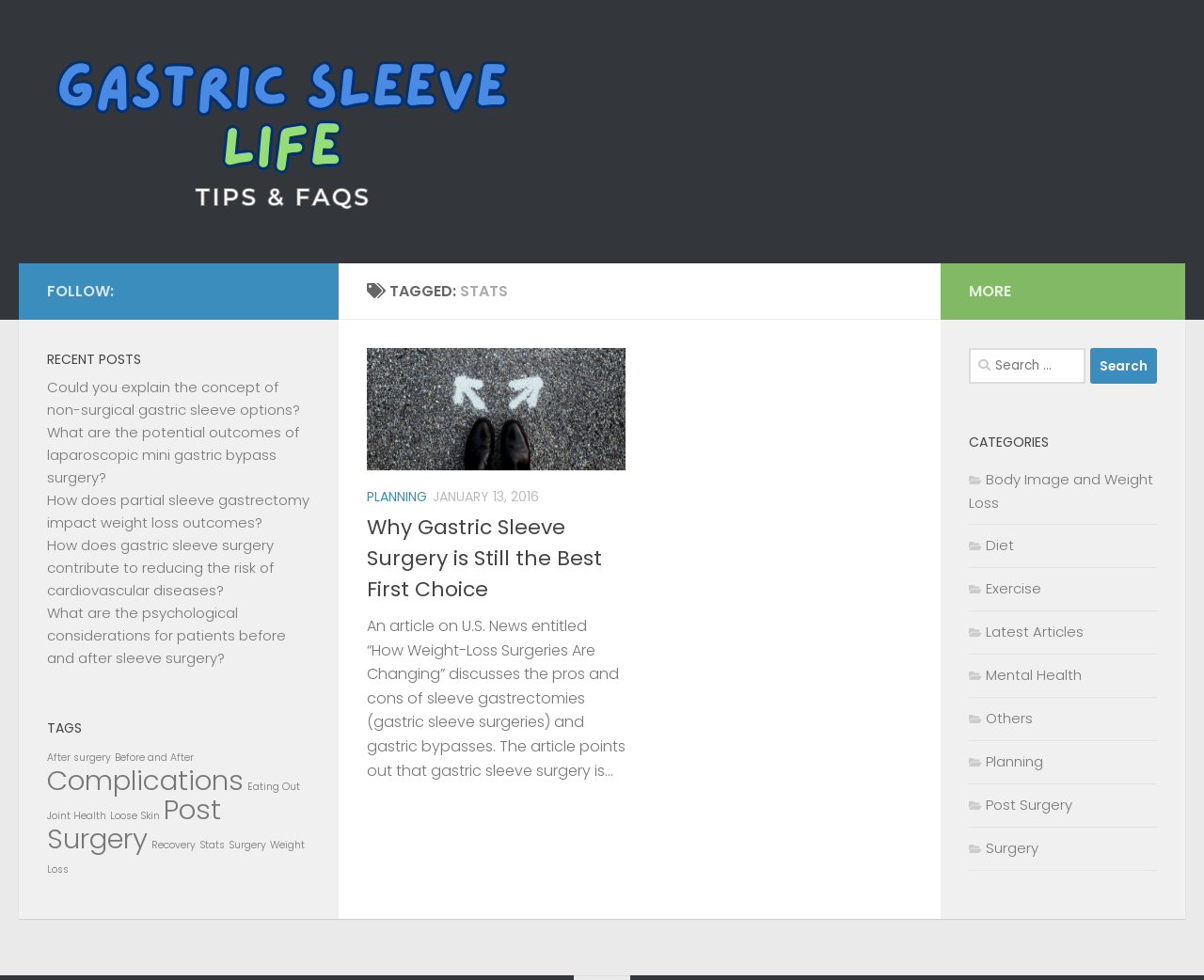Locate the bounding box coordinates of the clickable part needed for the task: "Click on the 'Gastric Sleeve Life' link".

[0.039, 0.038, 0.43, 0.23]